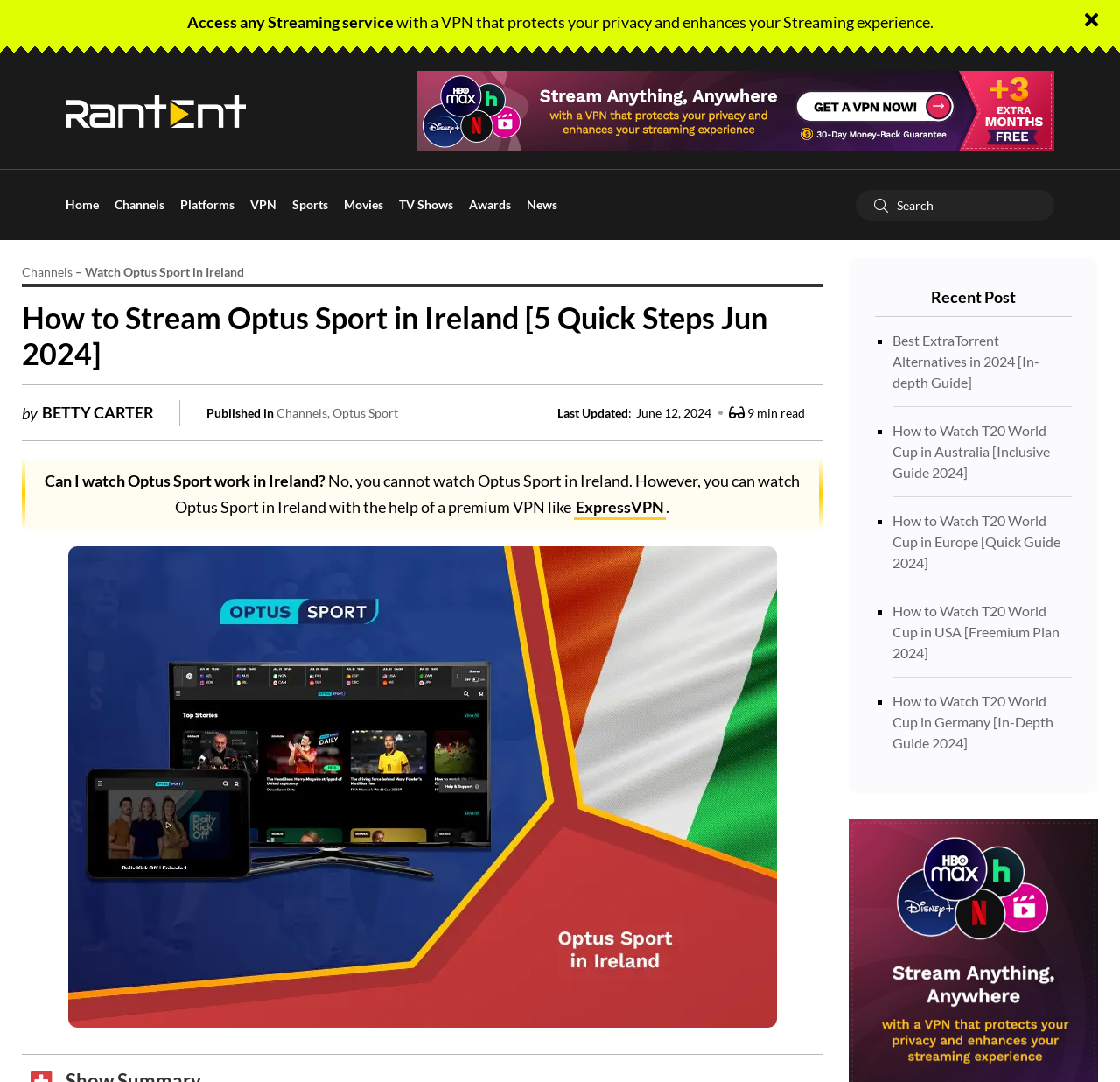Please identify the bounding box coordinates of the element that needs to be clicked to execute the following command: "Click on the 'Home' link". Provide the bounding box using four float numbers between 0 and 1, formatted as [left, top, right, bottom].

[0.059, 0.157, 0.088, 0.222]